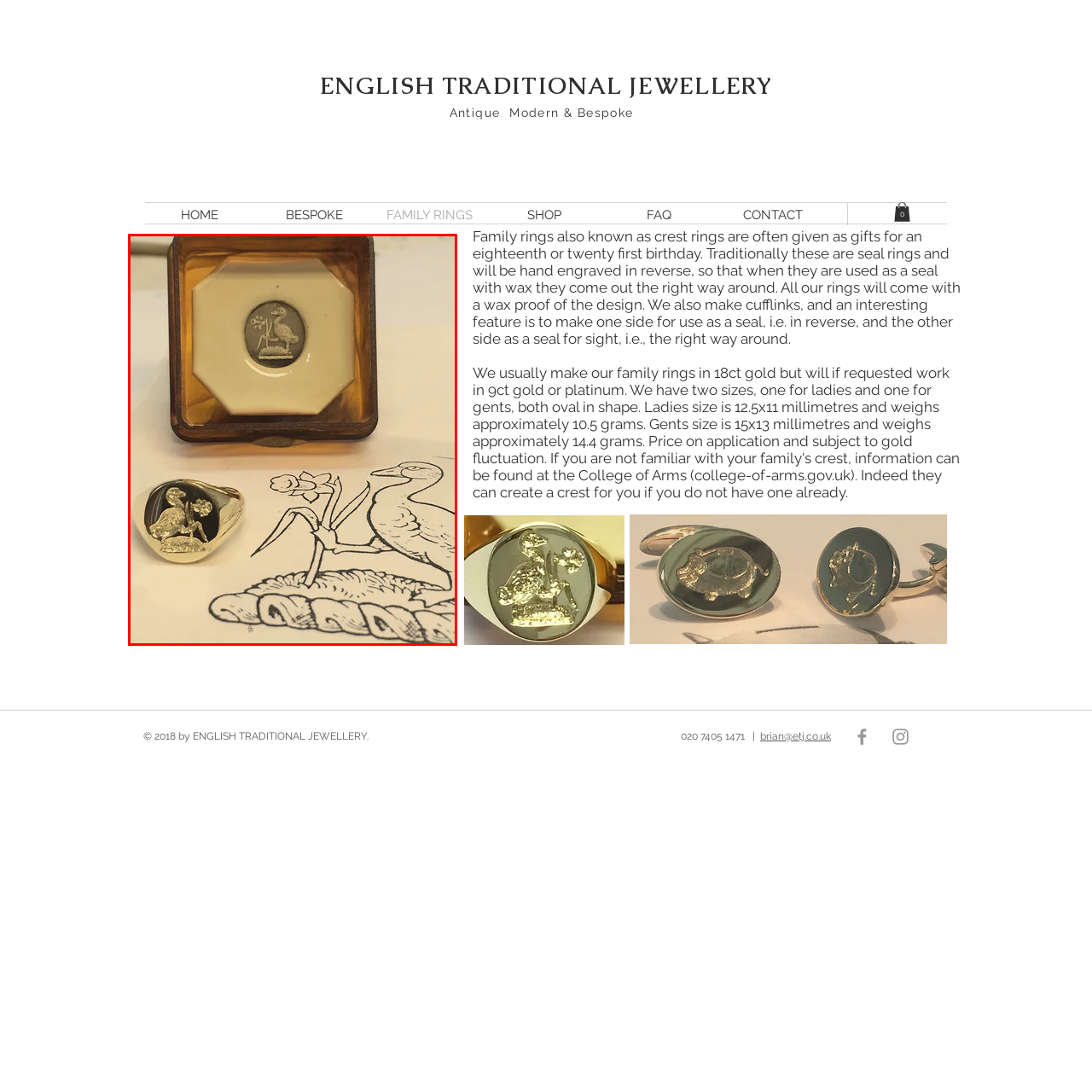Generate a detailed description of the content found inside the red-outlined section of the image.

This image showcases a beautifully crafted family ring, also known as a crest ring, prominently displayed alongside its original seal. The ring, made from polished gold, features a striking design that depicts a stork holding a flower, a symbol often associated with new beginnings and family heritage. The intricate artistry can be seen in the detail of the animal and floral motifs.

Beside the ring, there is a vintage circular seal, encased in an elegant amber-colored box. The seal bears a similar design to the one on the ring, highlighting the traditional craftsmanship involved in creating personalized crest rings, which are often handed down through generations. Beneath the ring and seal lies a hand-drawn illustration that further illustrates this unique motif, emphasizing the connection between the ring’s design and its historical significance.

Family rings like these are traditionally given on milestone birthdays, such as eighteenth or twenty-first birthdays, serving as a lasting reminder of family legacy and personal history. Each piece comes with a wax proof of the design, showcasing the craftsmanship that makes them unique. This illustrative connection to heritage and tradition makes such rings not only beautiful adornments but also valuable heirlooms.